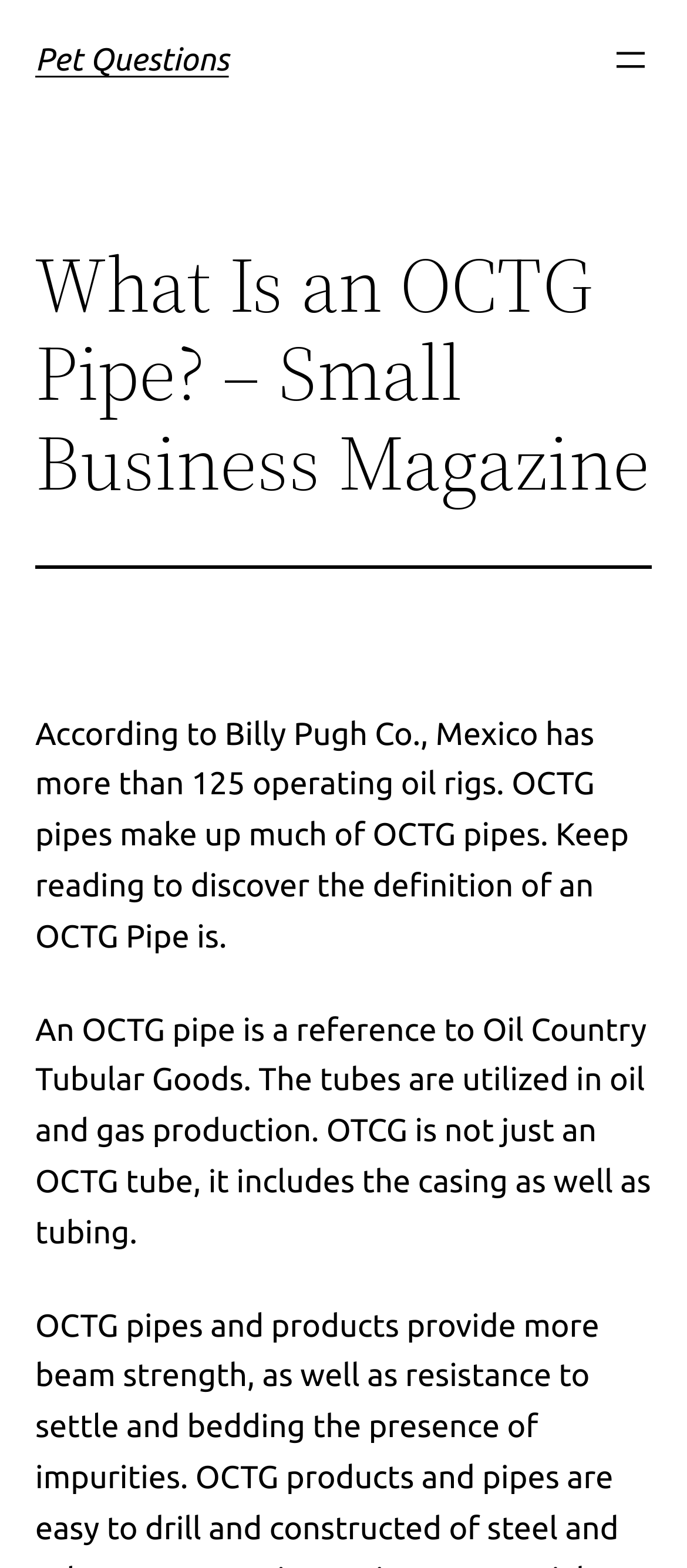Explain the features and main sections of the webpage comprehensively.

The webpage is about OCTG pipes, with a heading "What Is an OCTG Pipe? – Small Business Magazine" located at the top center of the page. Below the heading, there is a horizontal separator line. 

To the top left of the page, there is a smaller heading "Pet Questions" with a link to "Pet Questions" right below it. On the opposite side, at the top right, there is a button labeled "Open menu" which has a popup dialog.

The main content of the page is divided into two paragraphs. The first paragraph, located at the top center of the page, states that Mexico has more than 125 operating oil rigs and OCTG pipes make up much of OCTG pipes, with an invitation to keep reading to discover the definition of an OCTG pipe. 

The second paragraph, located below the first one, defines what an OCTG pipe is, explaining that it refers to Oil Country Tubular Goods, which includes tubes used in oil and gas production, as well as casing and tubing.